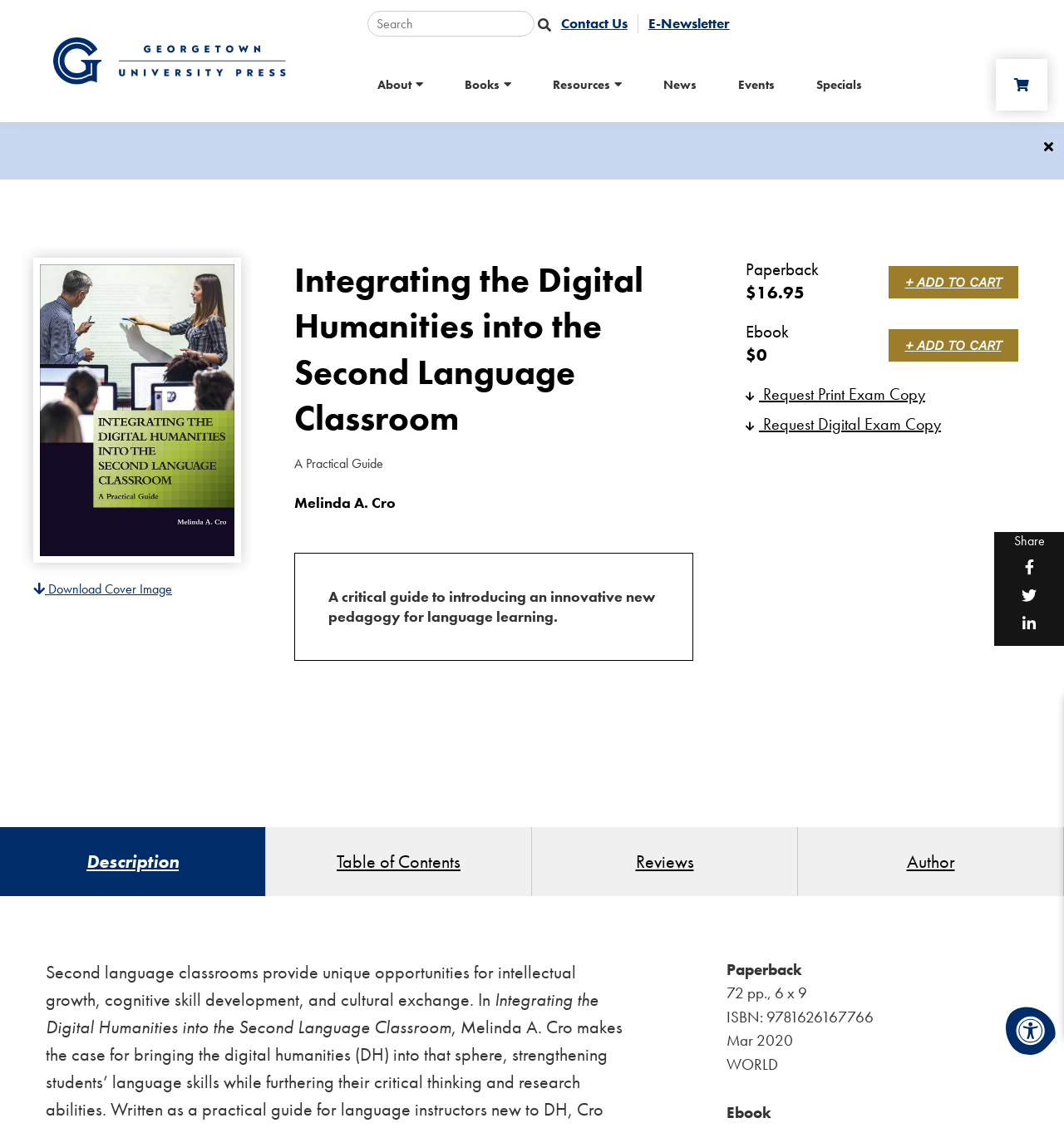Show the bounding box coordinates of the element that should be clicked to complete the task: "Contact Us".

[0.518, 0.013, 0.599, 0.029]